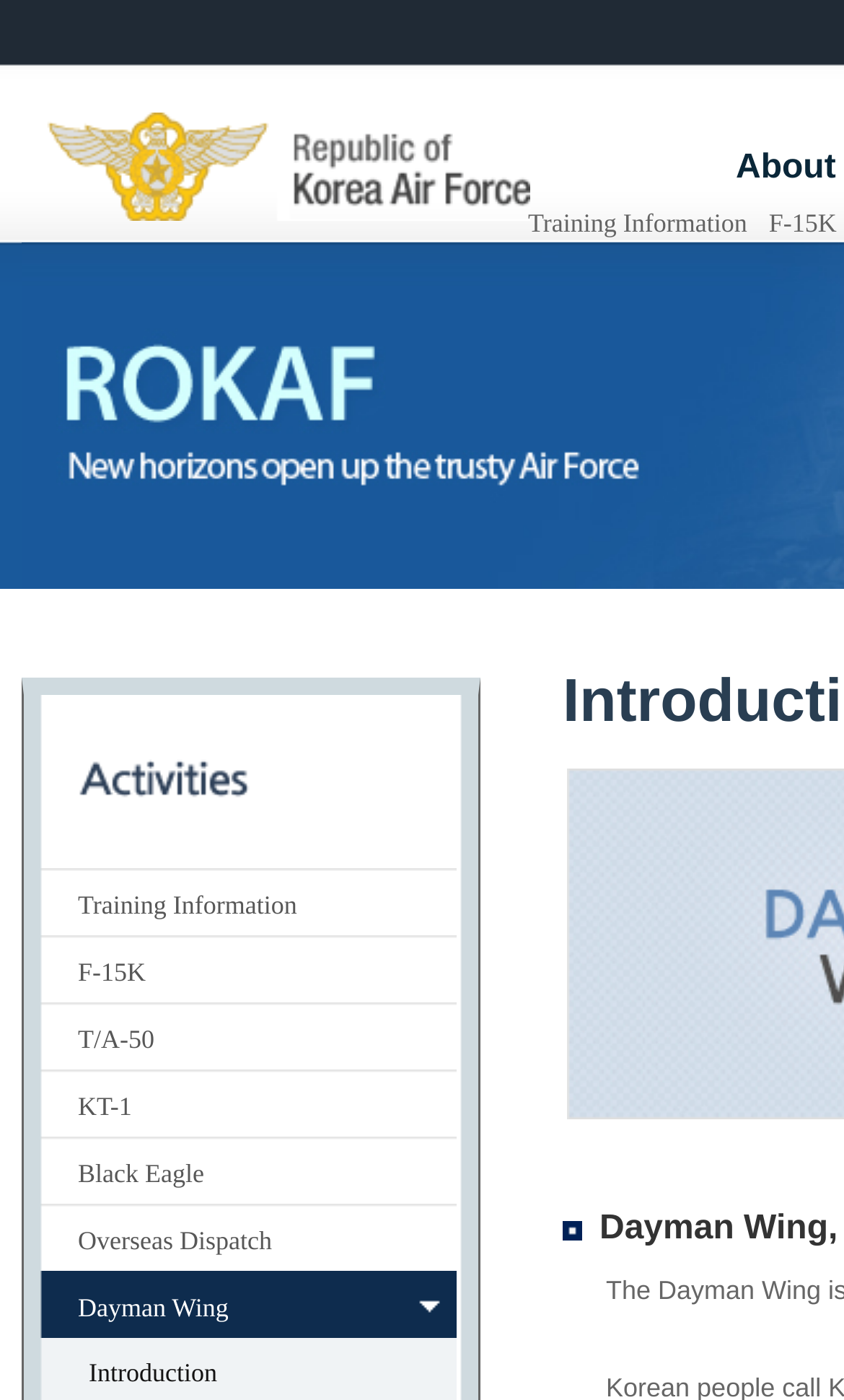Given the description: "T/A-50", determine the bounding box coordinates of the UI element. The coordinates should be formatted as four float numbers between 0 and 1, [left, top, right, bottom].

[0.028, 0.716, 0.541, 0.764]